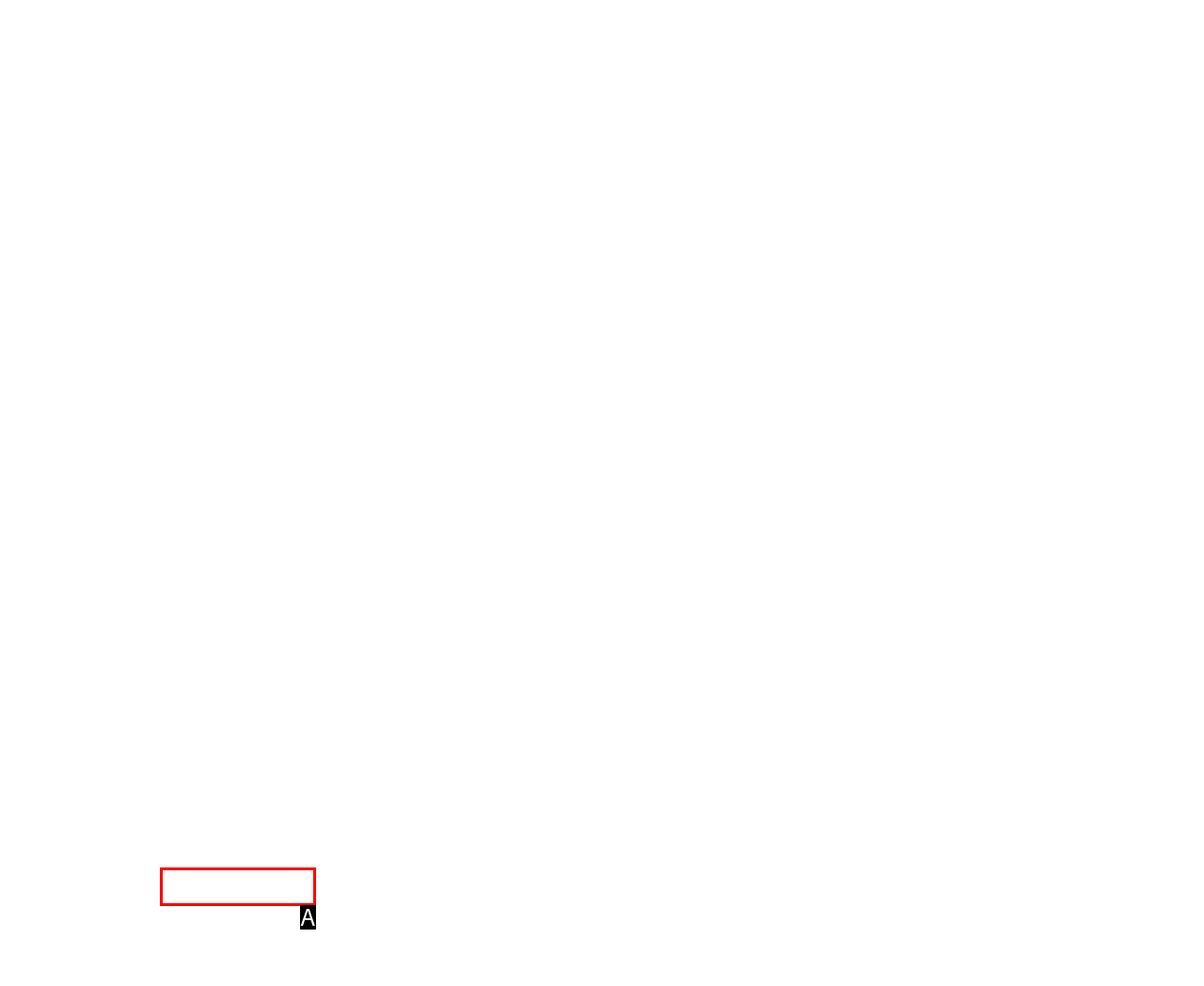Determine the UI element that matches the description: Terms Of Use
Answer with the letter from the given choices.

A